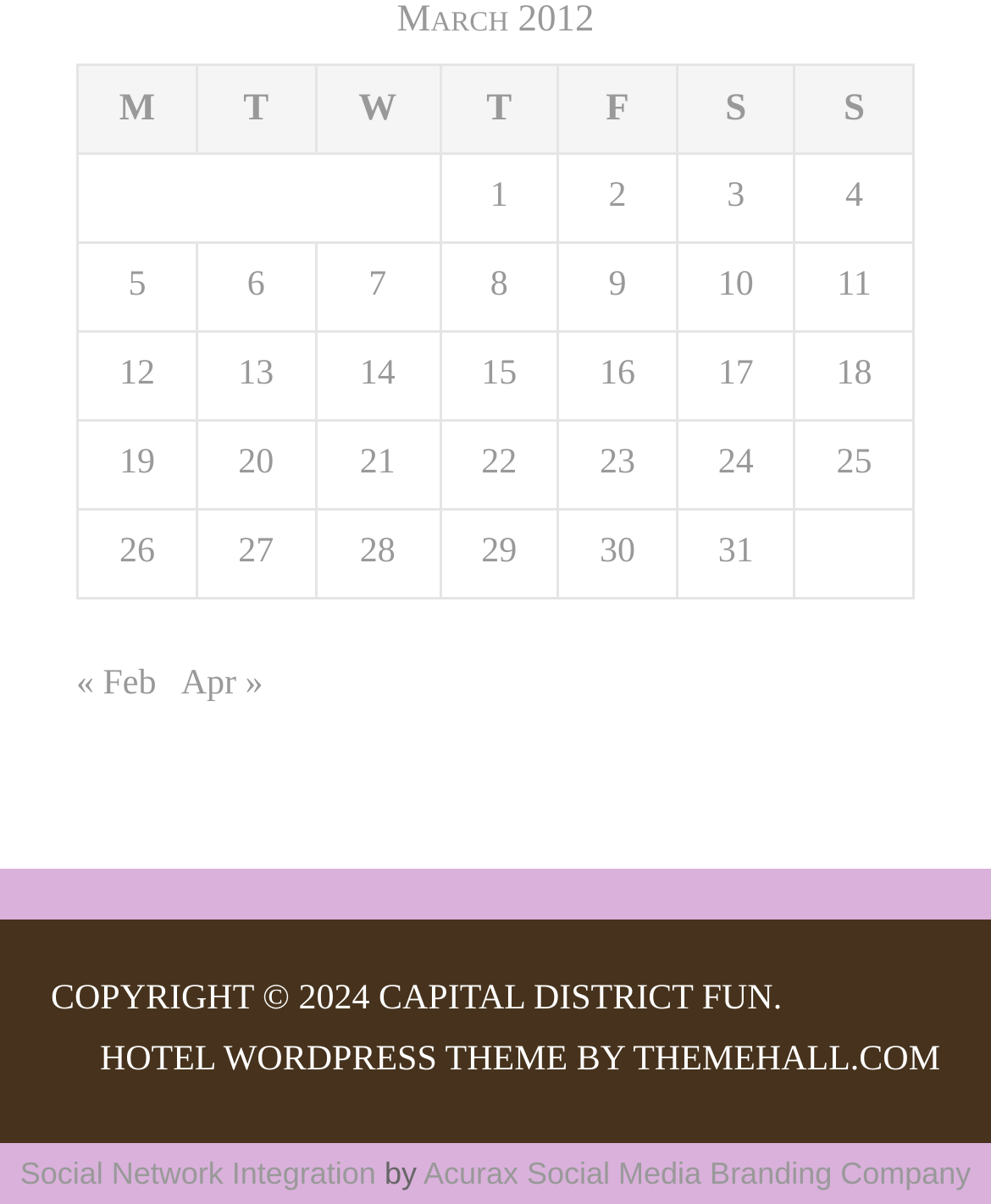Indicate the bounding box coordinates of the clickable region to achieve the following instruction: "Click on 'HOTEL'."

[0.101, 0.865, 0.217, 0.897]